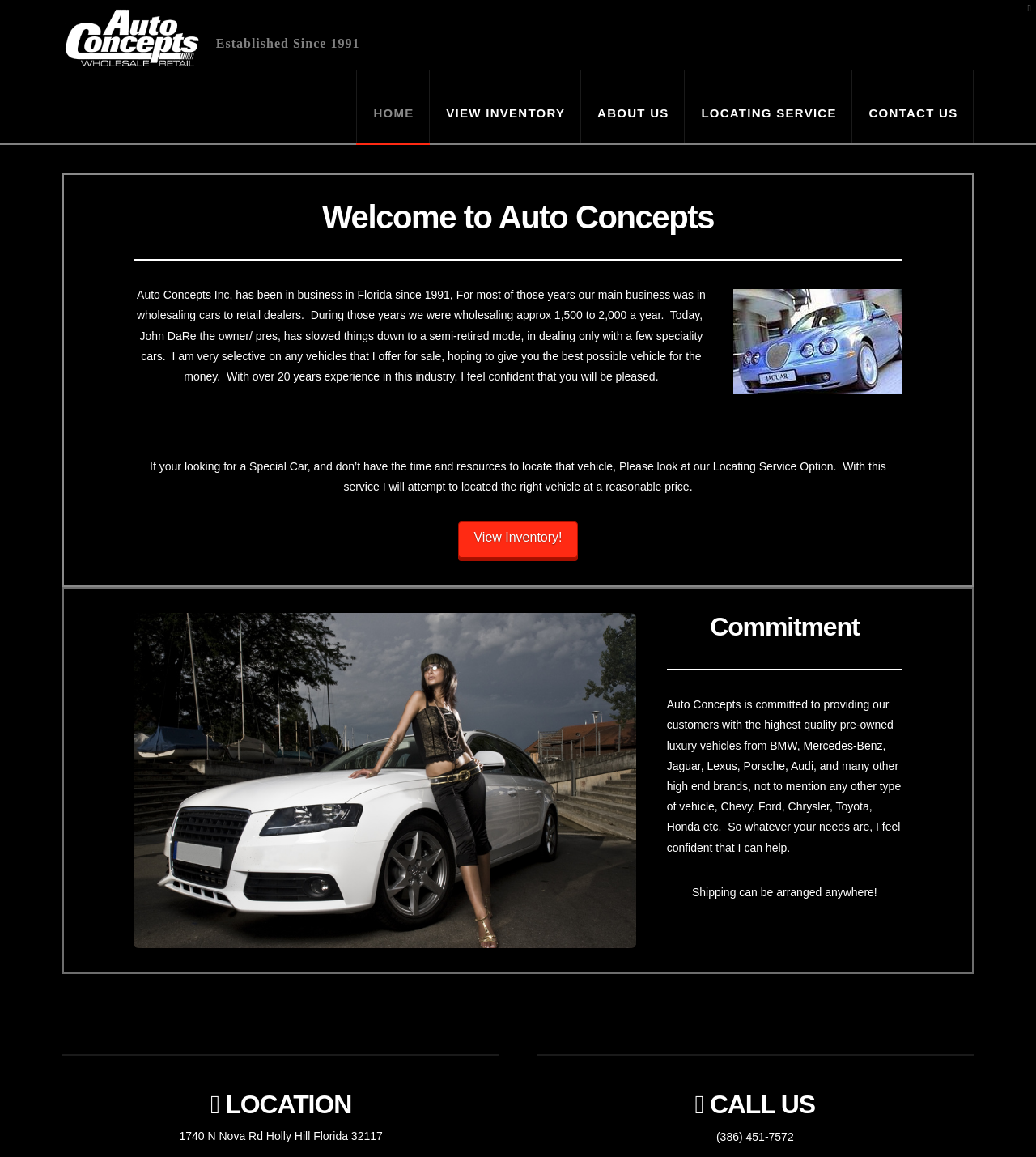Given the element description Toggle the Widgetbar, identify the bounding box coordinates for the UI element on the webpage screenshot. The format should be (top-left x, top-left y, bottom-right x, bottom-right y), with values between 0 and 1.

[0.97, 0.0, 1.0, 0.027]